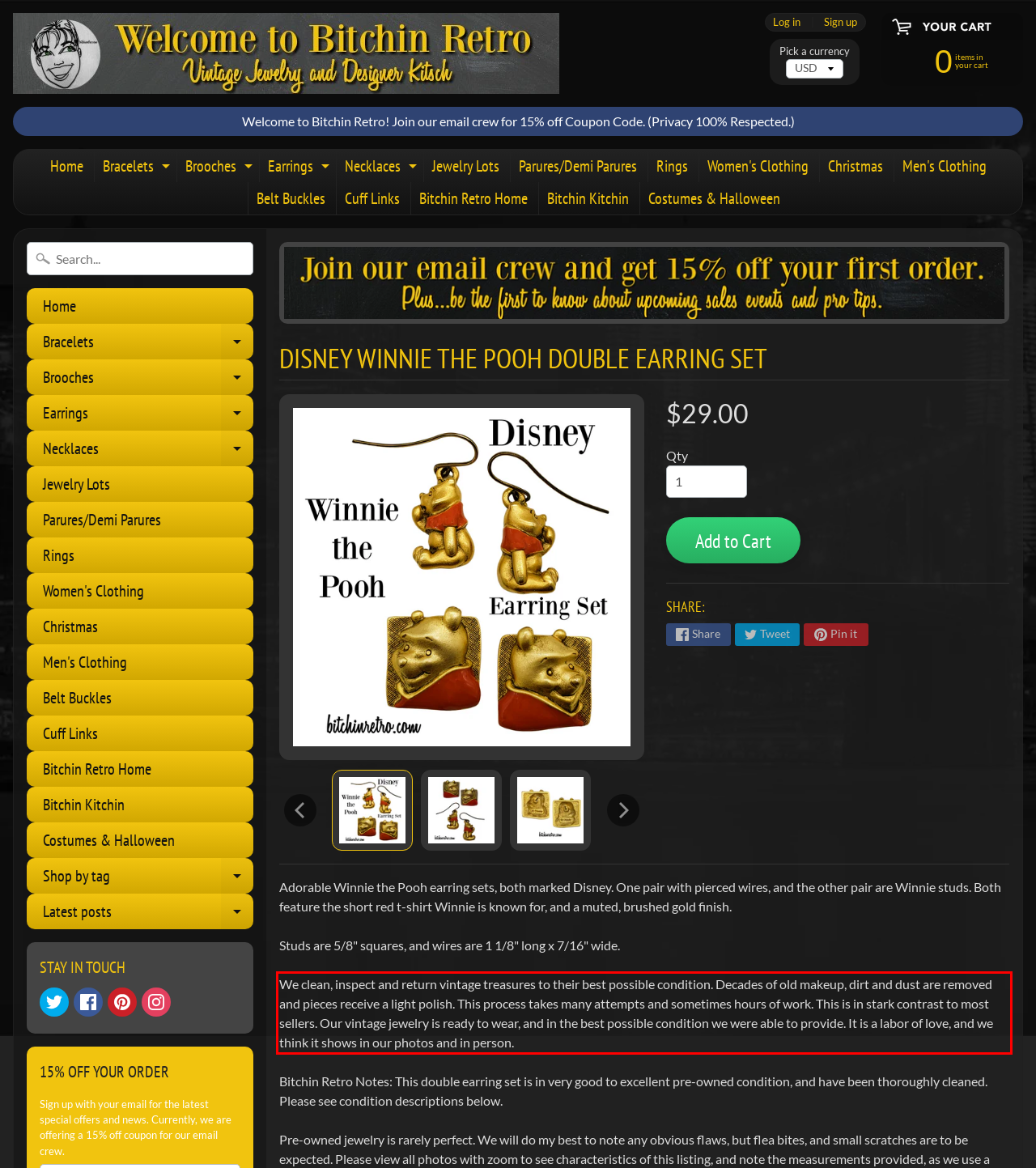You are provided with a screenshot of a webpage containing a red bounding box. Please extract the text enclosed by this red bounding box.

We clean, inspect and return vintage treasures to their best possible condition. Decades of old makeup, dirt and dust are removed and pieces receive a light polish. This process takes many attempts and sometimes hours of work. This is in stark contrast to most sellers. Our vintage jewelry is ready to wear, and in the best possible condition we were able to provide. It is a labor of love, and we think it shows in our photos and in person.